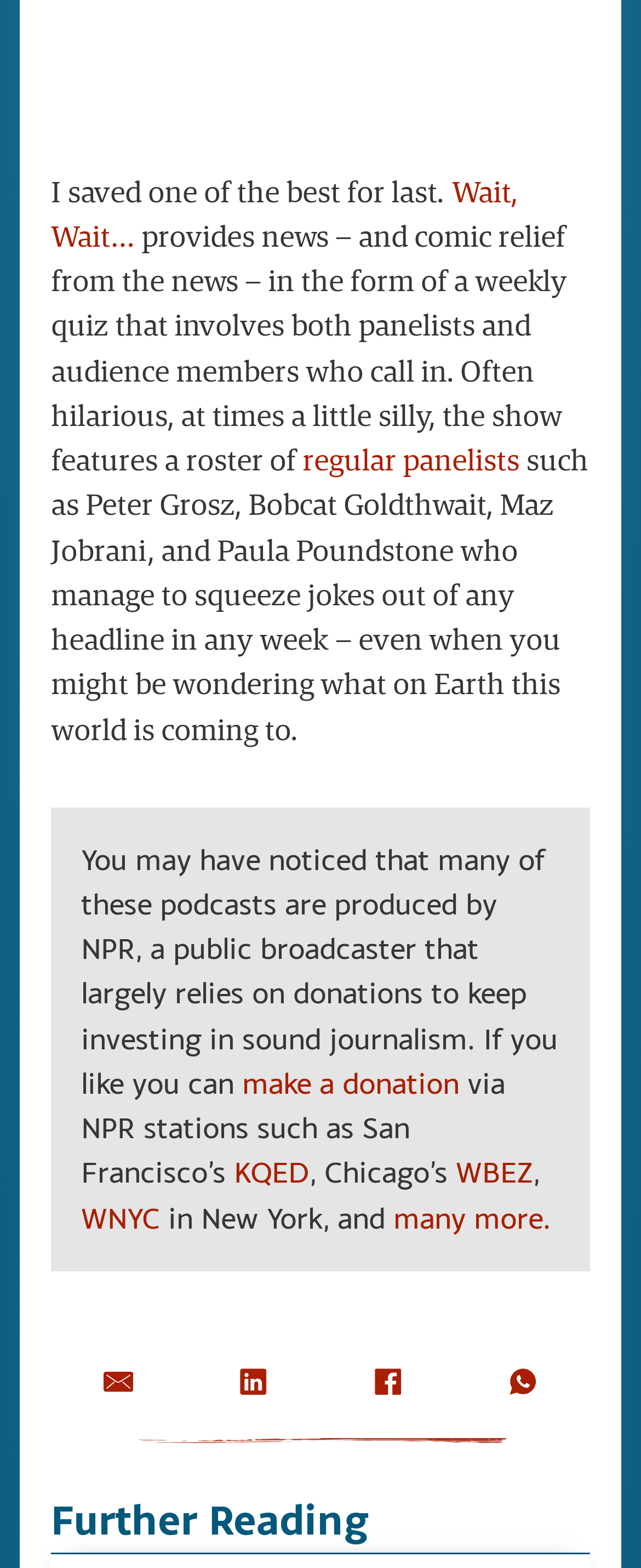What is the purpose of NPR?
Using the image, provide a concise answer in one word or a short phrase.

Public broadcaster